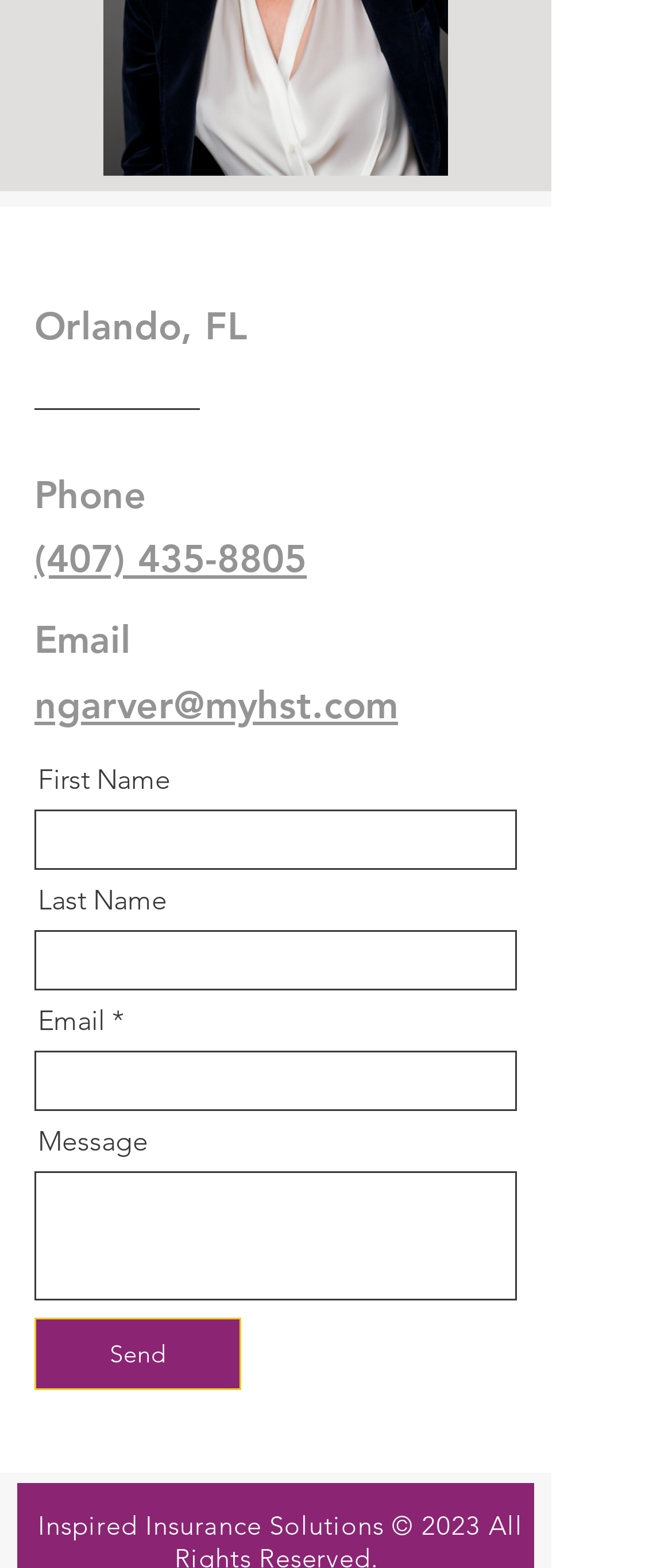Provide the bounding box coordinates of the HTML element this sentence describes: "(407) 435-8805".

[0.051, 0.341, 0.456, 0.371]